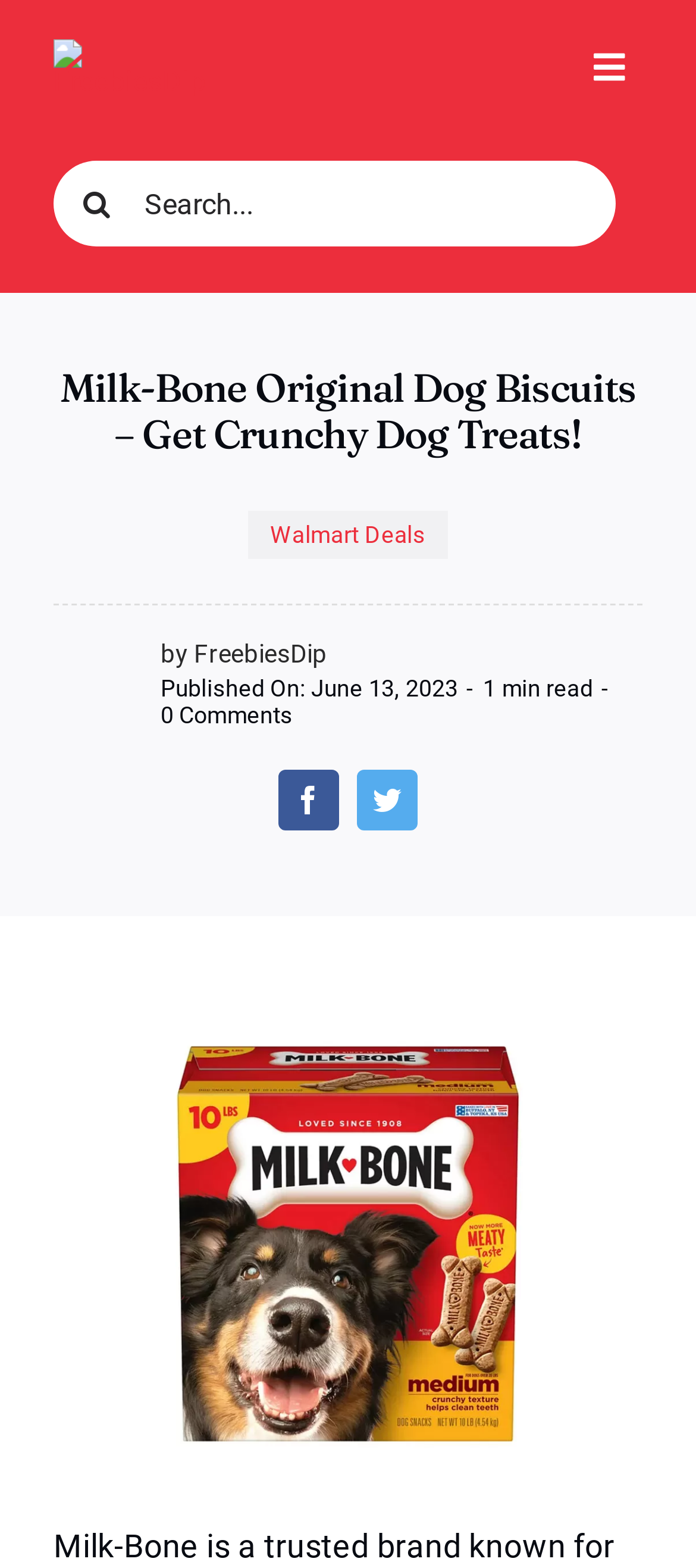What is the brand of dog treats?
Using the details from the image, give an elaborate explanation to answer the question.

Based on the webpage, the brand of dog treats is Milk-Bone, which is mentioned in the heading 'Milk-Bone Original Dog Biscuits – Get Crunchy Dog Treats!' and also in the image description 'Milk-Bone Dog Biscuits'.